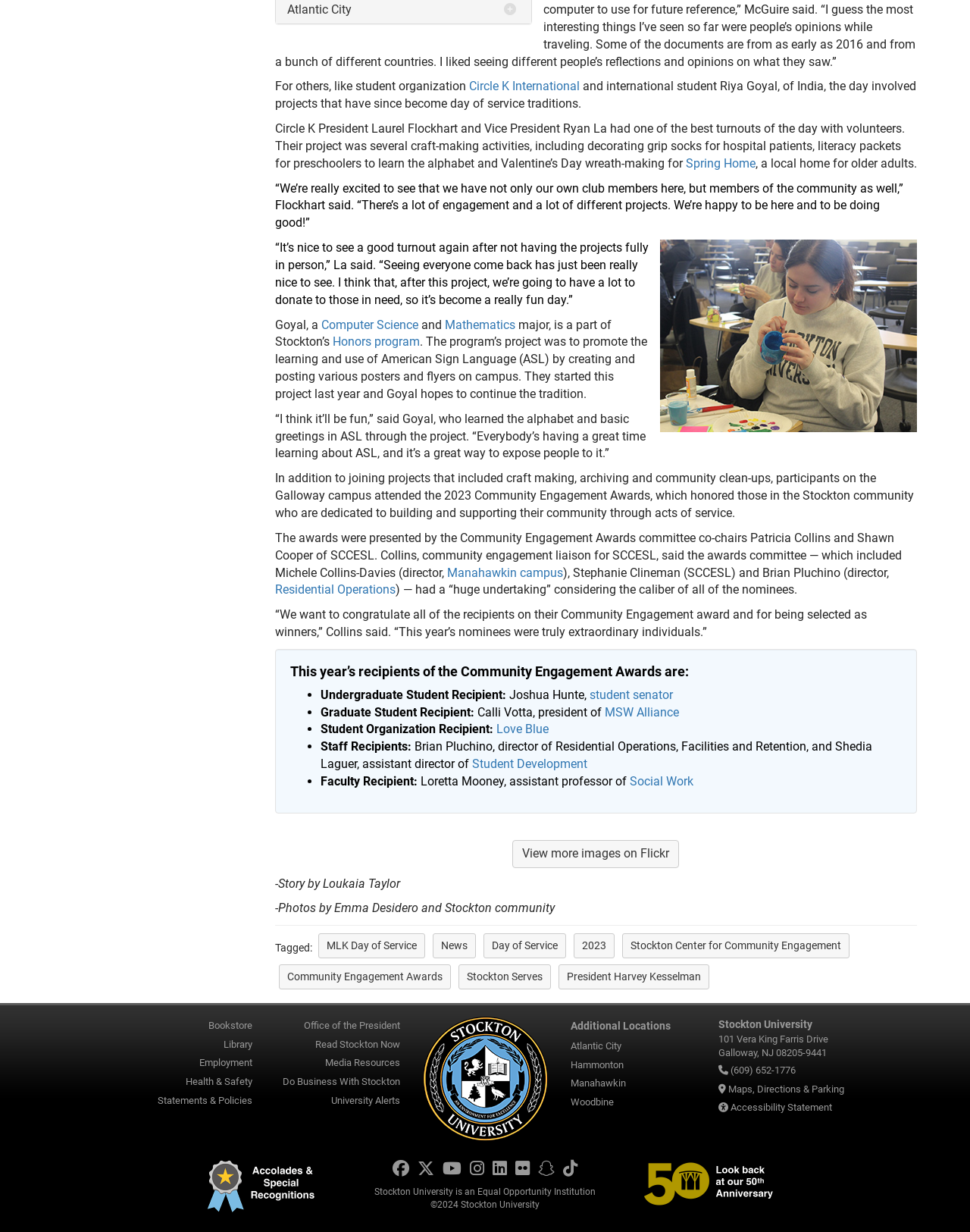Could you specify the bounding box coordinates for the clickable section to complete the following instruction: "Get directions to the Galloway campus"?

[0.75, 0.879, 0.87, 0.888]